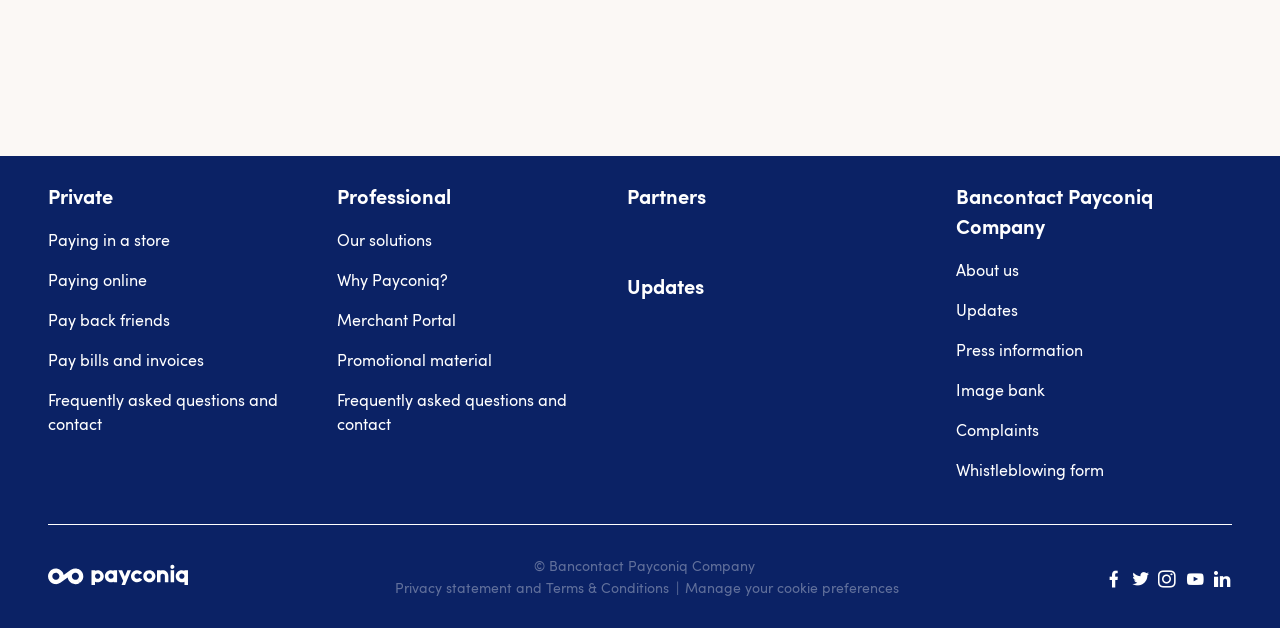What are the two main categories of links on the webpage?
Look at the screenshot and respond with one word or a short phrase.

Private and Professional